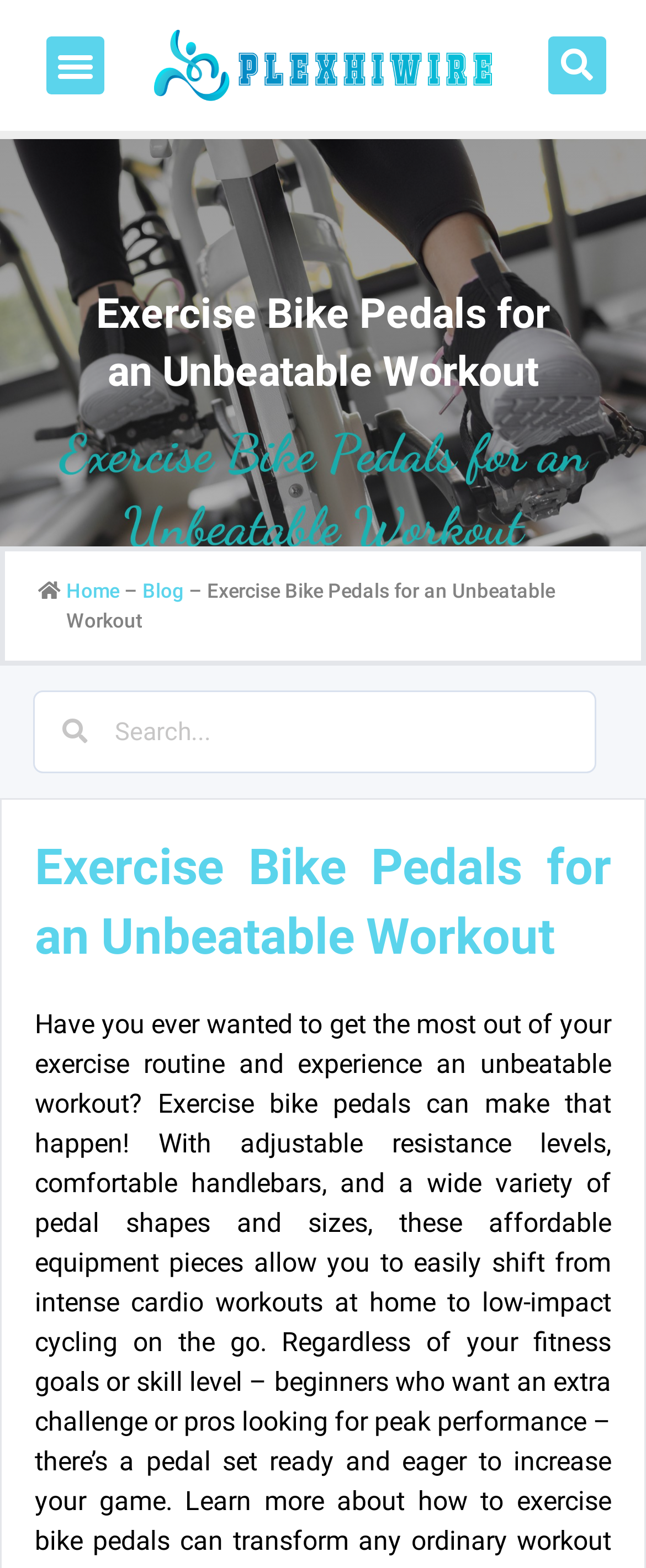Identify and extract the main heading of the webpage.

Exercise Bike Pedals for an Unbeatable Workout